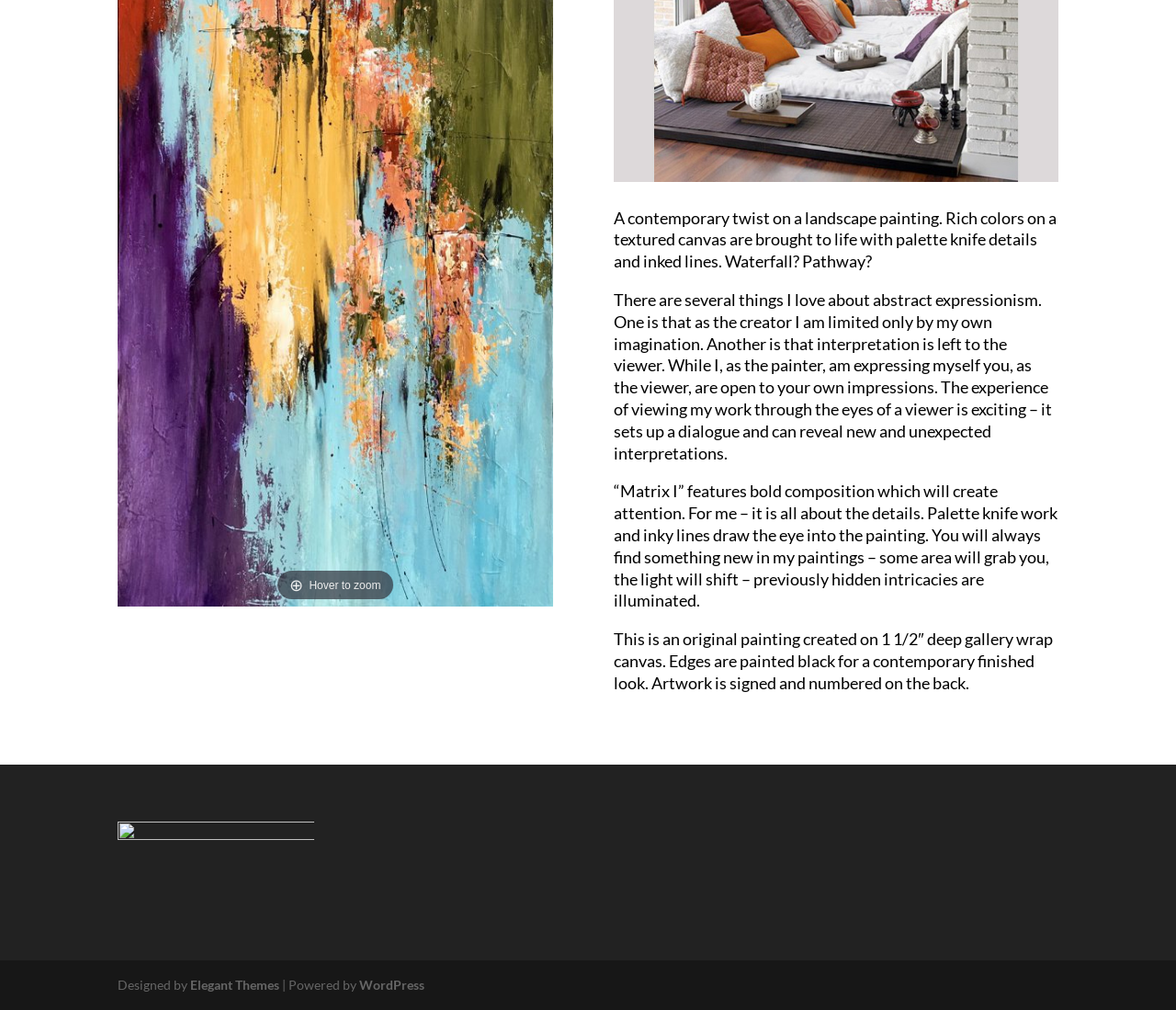Given the webpage screenshot, identify the bounding box of the UI element that matches this description: "WordPress".

[0.305, 0.967, 0.361, 0.983]